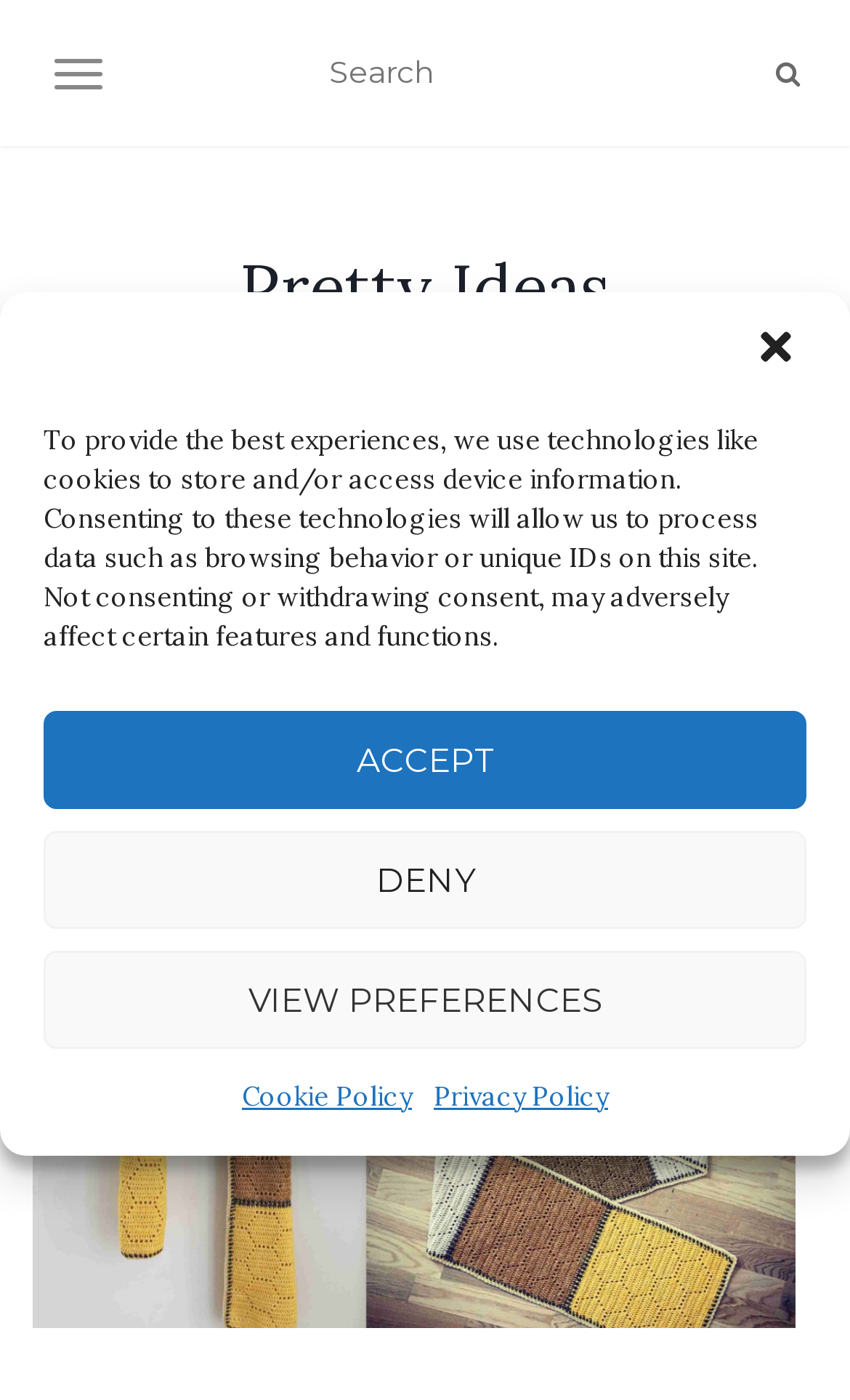What is the date of the post?
Ensure your answer is thorough and detailed.

The date of the post can be found in the section below the header, where it is written as 'Posted on January 3, 2019'.